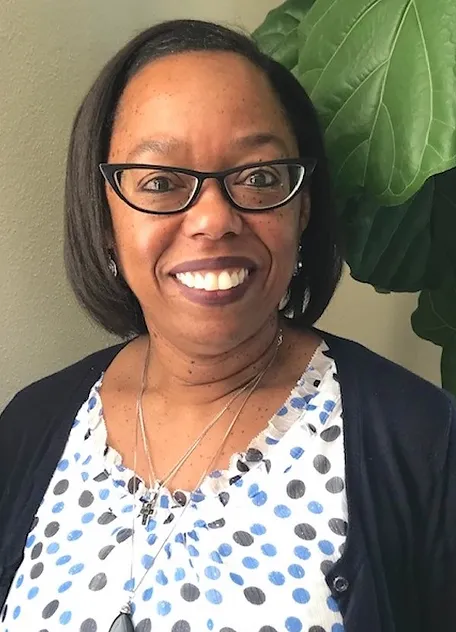What is the pattern on Lisa's blouse?
Please provide a single word or phrase in response based on the screenshot.

blue and black polka dots